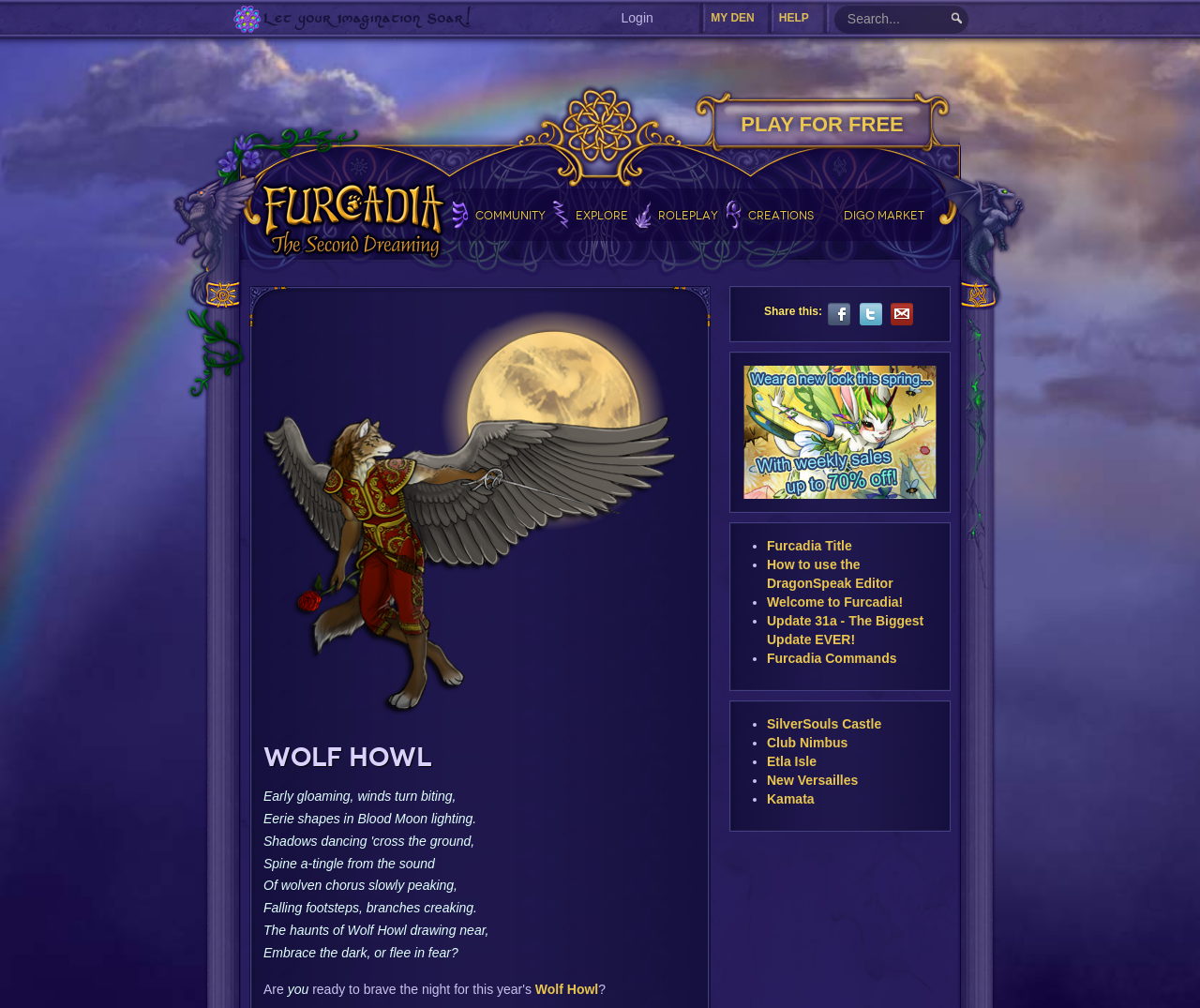Find the bounding box coordinates for the area you need to click to carry out the instruction: "search for something". The coordinates should be four float numbers between 0 and 1, indicated as [left, top, right, bottom].

[0.694, 0.005, 0.808, 0.034]